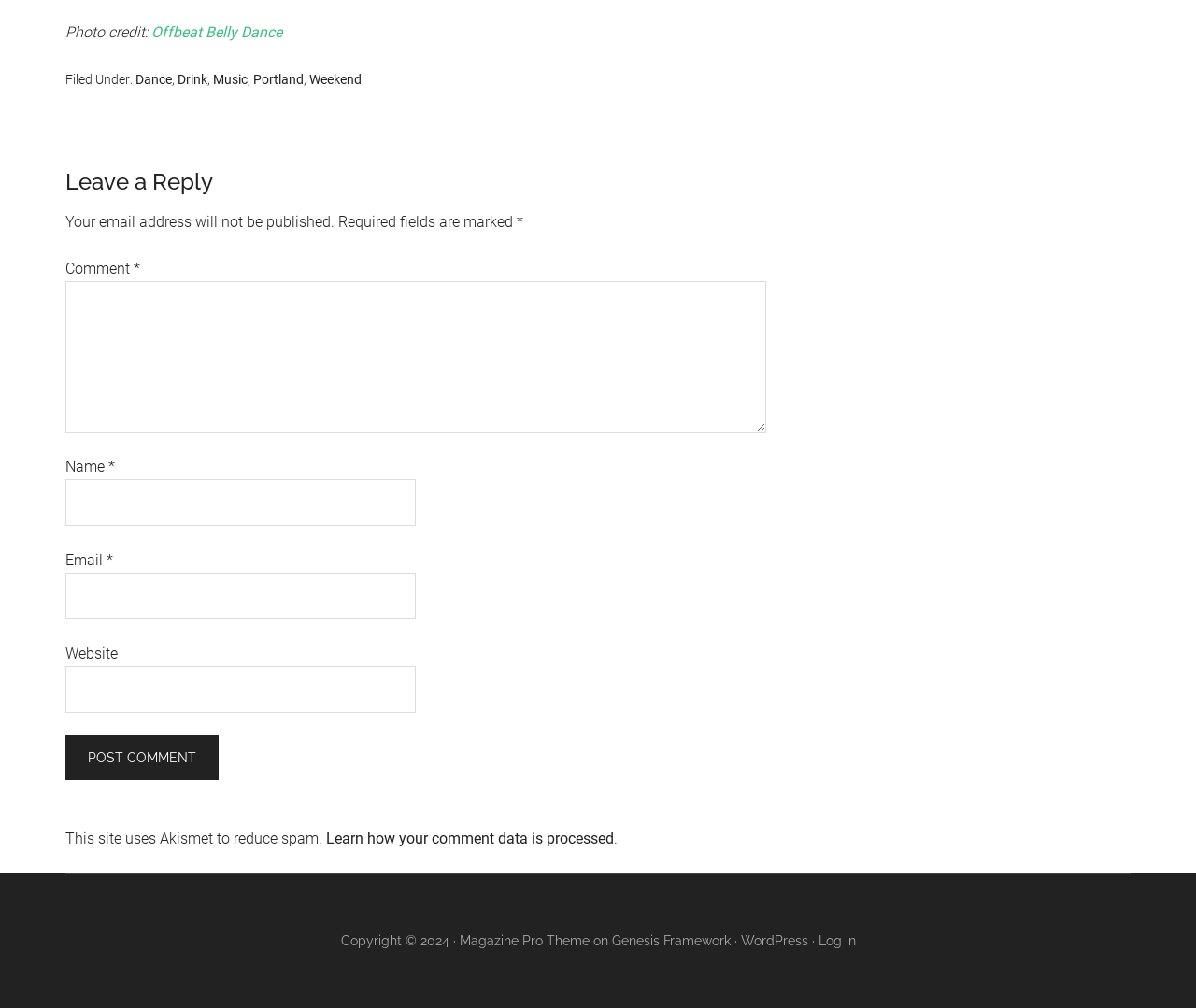What is the name of the theme used by the website?
Provide a short answer using one word or a brief phrase based on the image.

Magazine Pro Theme